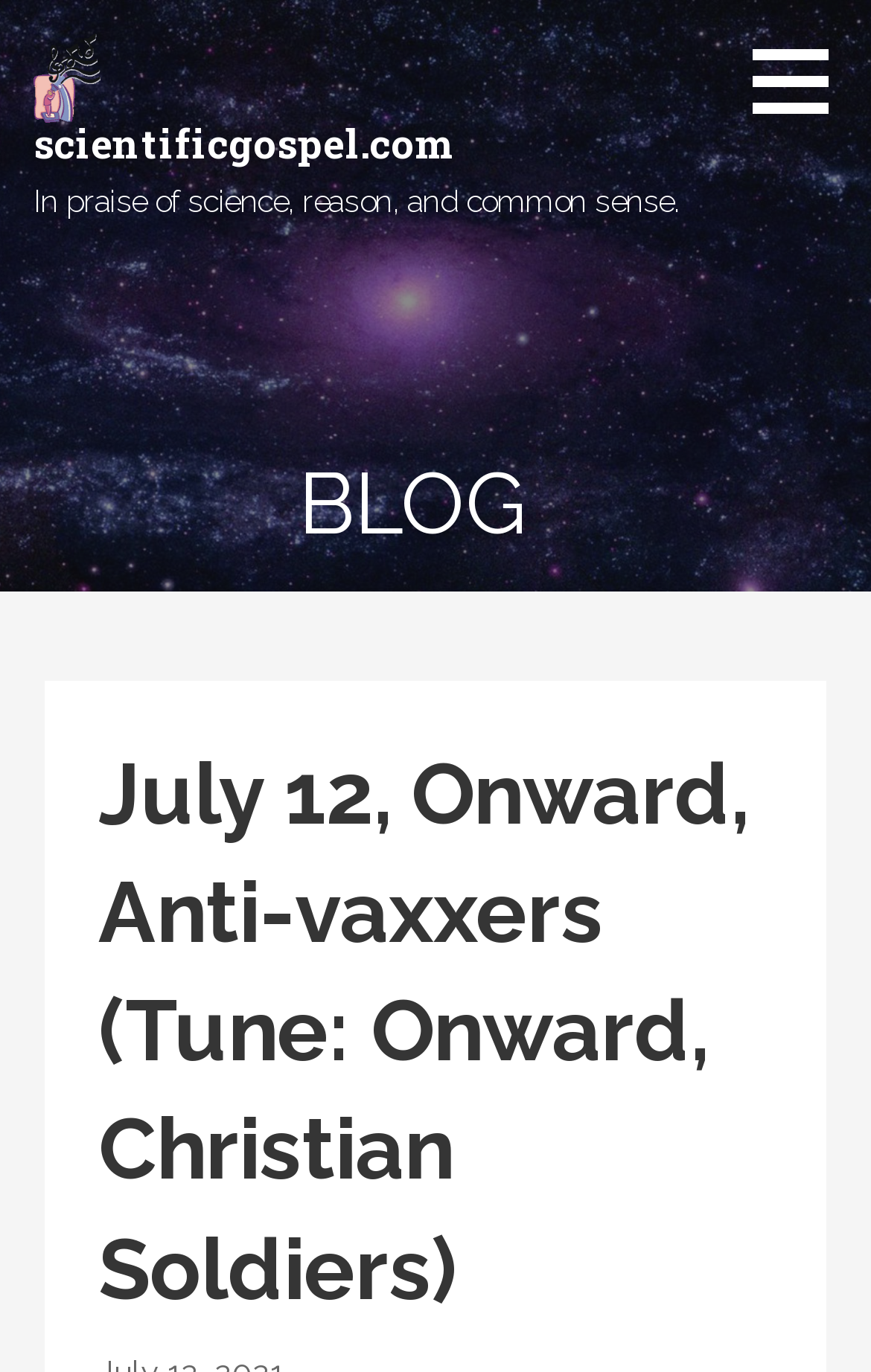Based on what you see in the screenshot, provide a thorough answer to this question: What is the category of the blog post?

I determined the category of the blog post by examining the heading element with the bounding box coordinates [0.031, 0.324, 0.918, 0.411], which contains the text 'BLOG'.